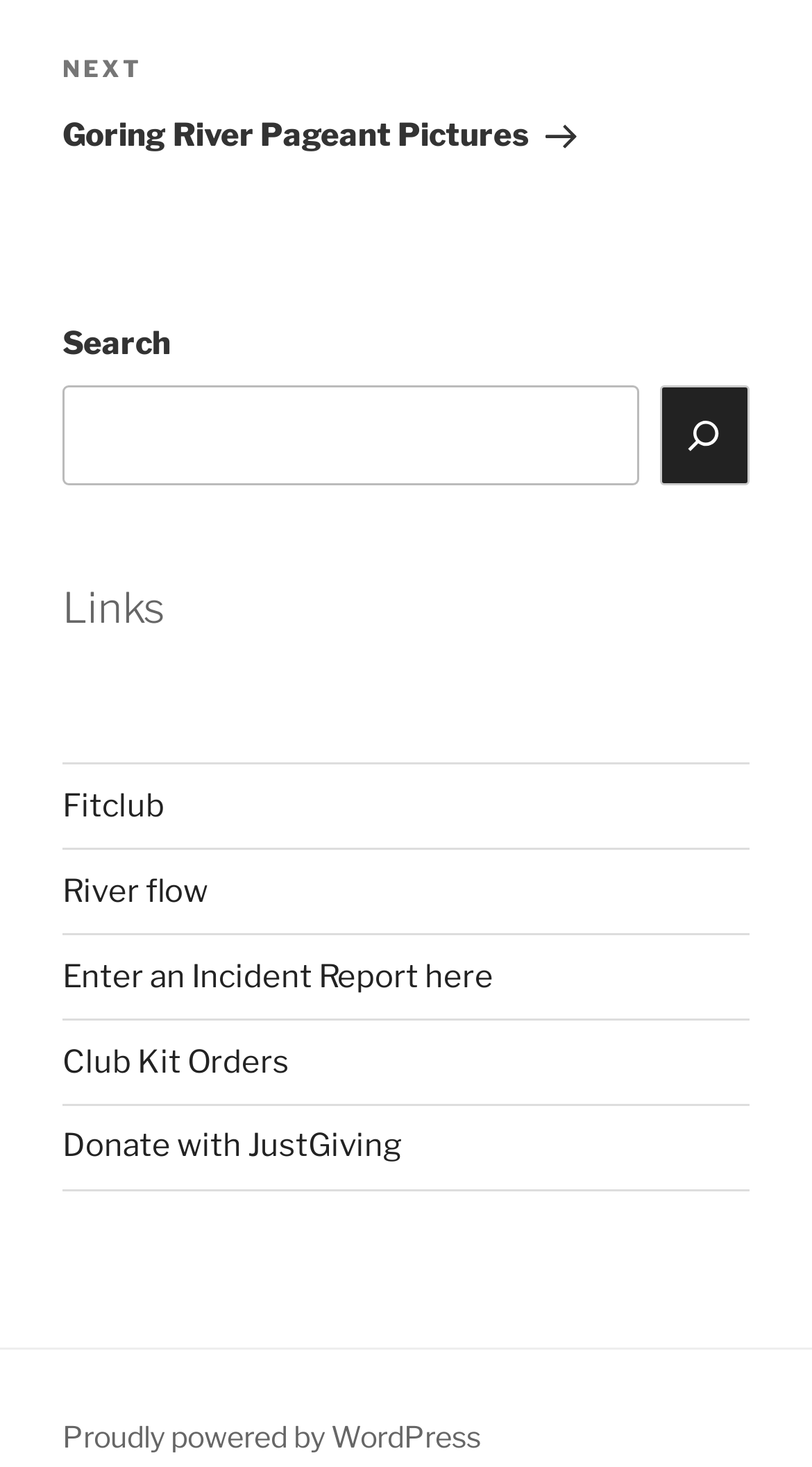Please find the bounding box coordinates (top-left x, top-left y, bottom-right x, bottom-right y) in the screenshot for the UI element described as follows: Enter an Incident Report here

[0.077, 0.653, 0.608, 0.678]